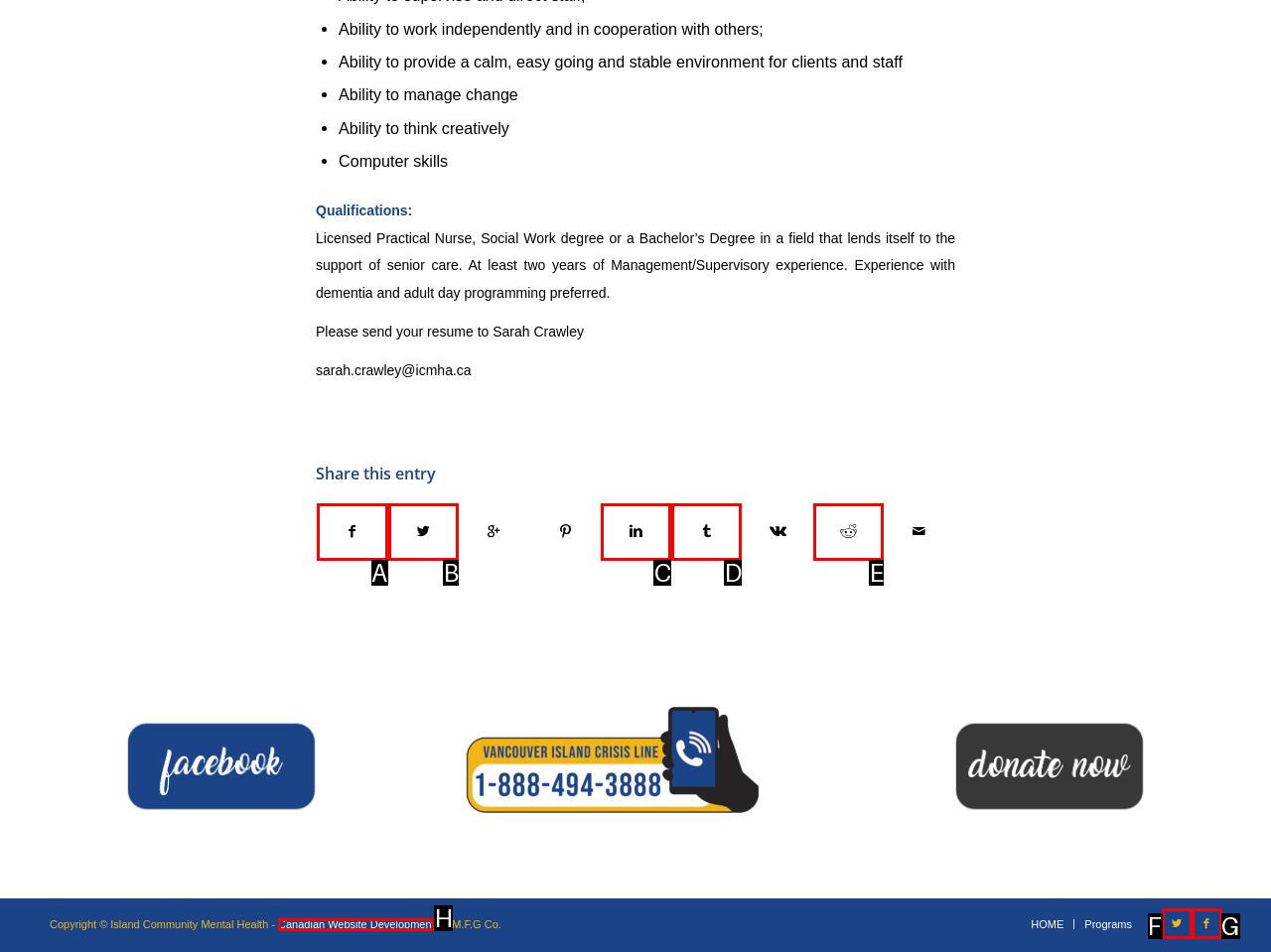From the choices given, find the HTML element that matches this description: Facebook. Answer with the letter of the selected option directly.

G